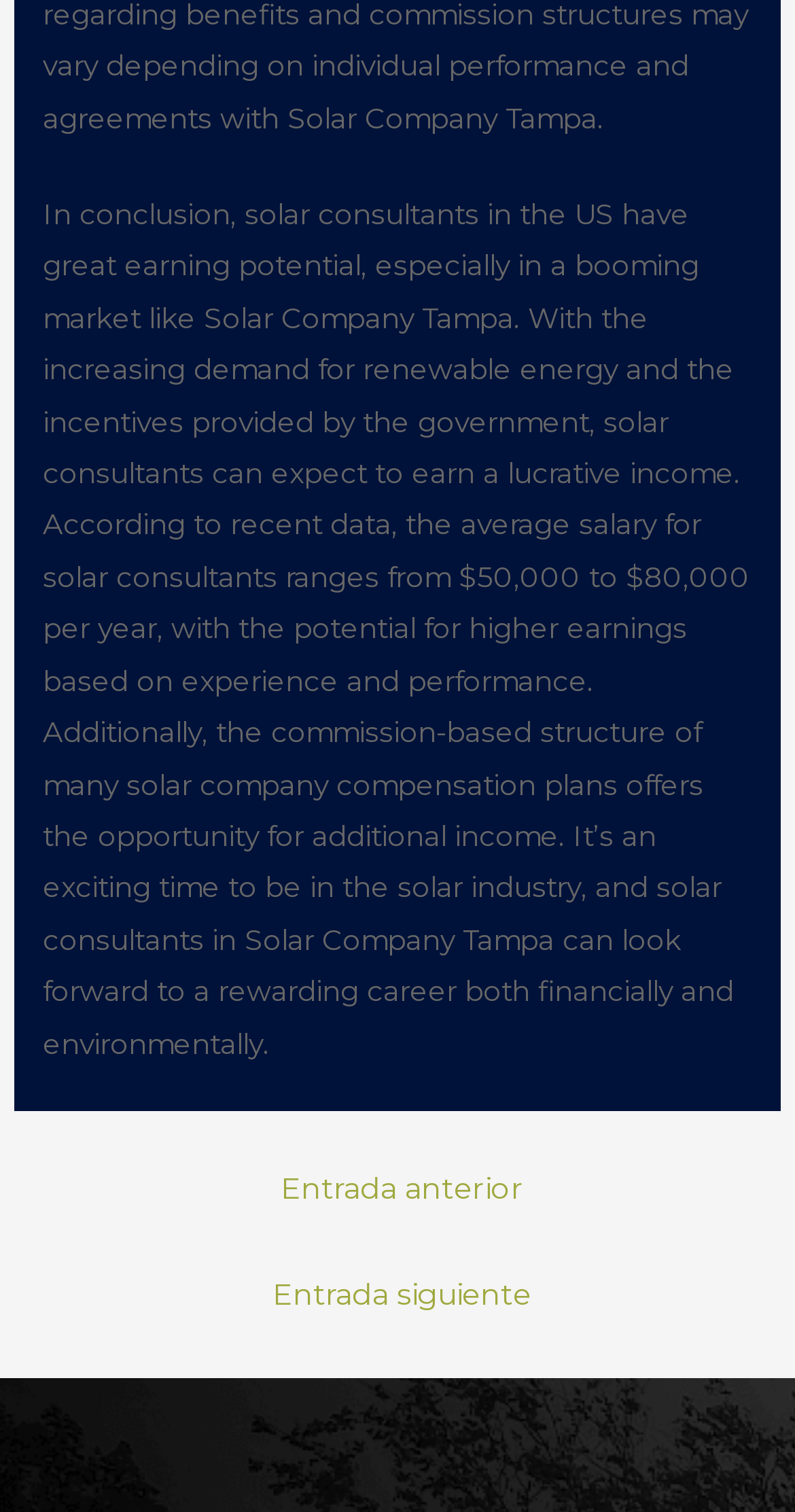Identify and provide the bounding box coordinates of the UI element described: "Accept All Cookies". The coordinates should be formatted as [left, top, right, bottom], with each number being a float between 0 and 1.

None